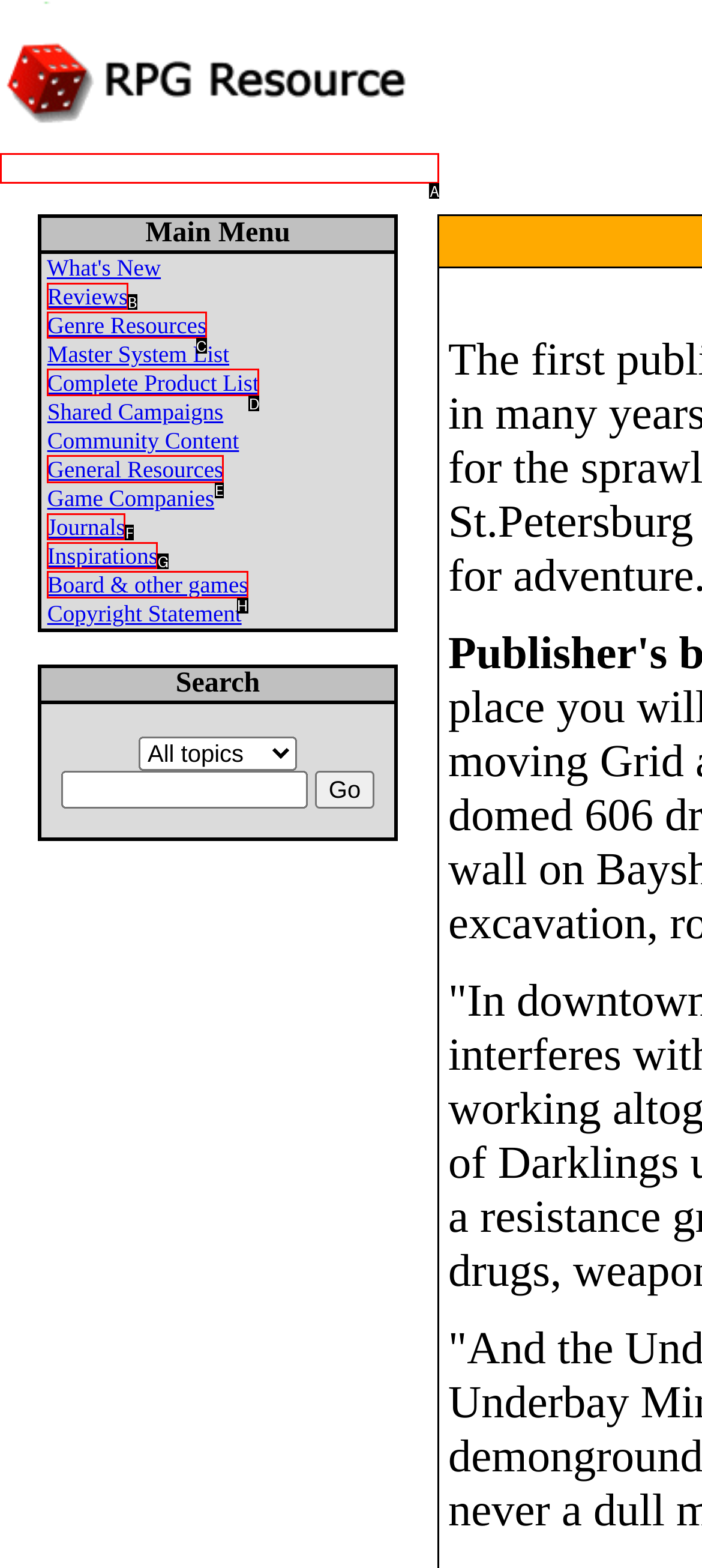Identify which HTML element aligns with the description: Email
Answer using the letter of the correct choice from the options available.

None